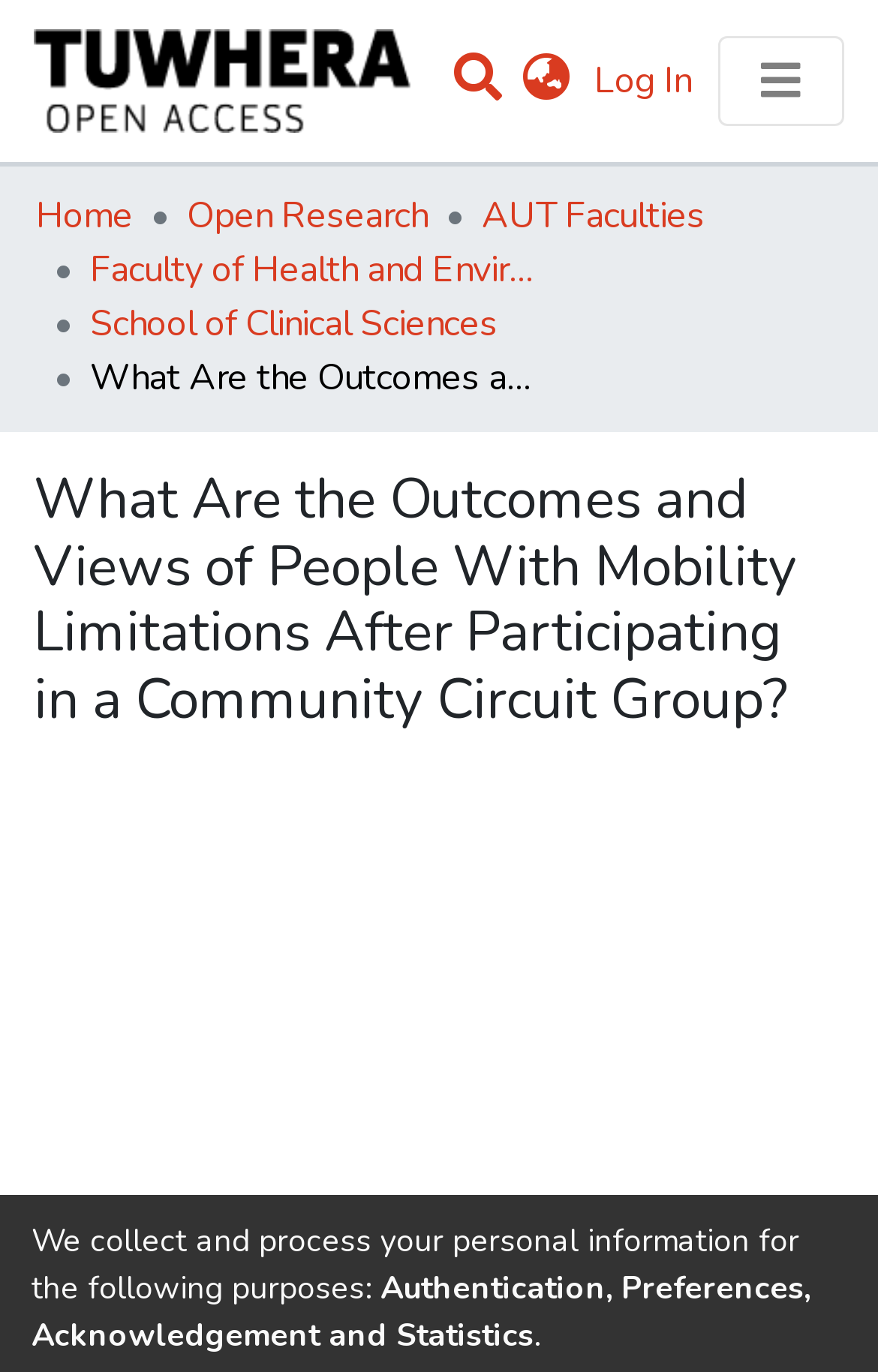Give a short answer using one word or phrase for the question:
What is the purpose of the search bar?

To search content